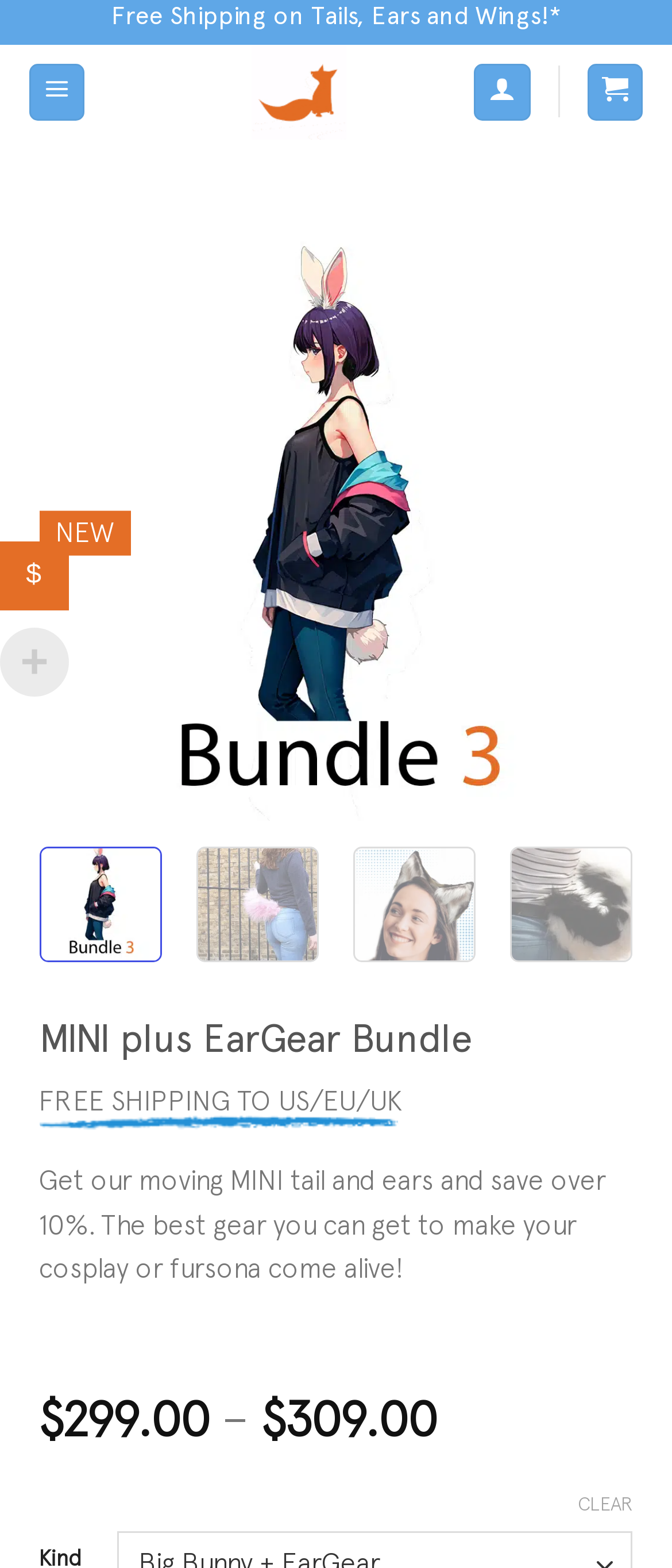Return the bounding box coordinates of the UI element that corresponds to this description: "title="Pin this"". The coordinates must be given as four float numbers in the range of 0 and 1, [left, top, right, bottom].

None